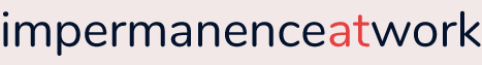What is the overall aesthetic of the logo?
Ensure your answer is thorough and detailed.

The caption describes the overall aesthetic of the logo as sleek and professional, which aligns with the themes of technological advancement and workplace evolution explored in the surrounding content.